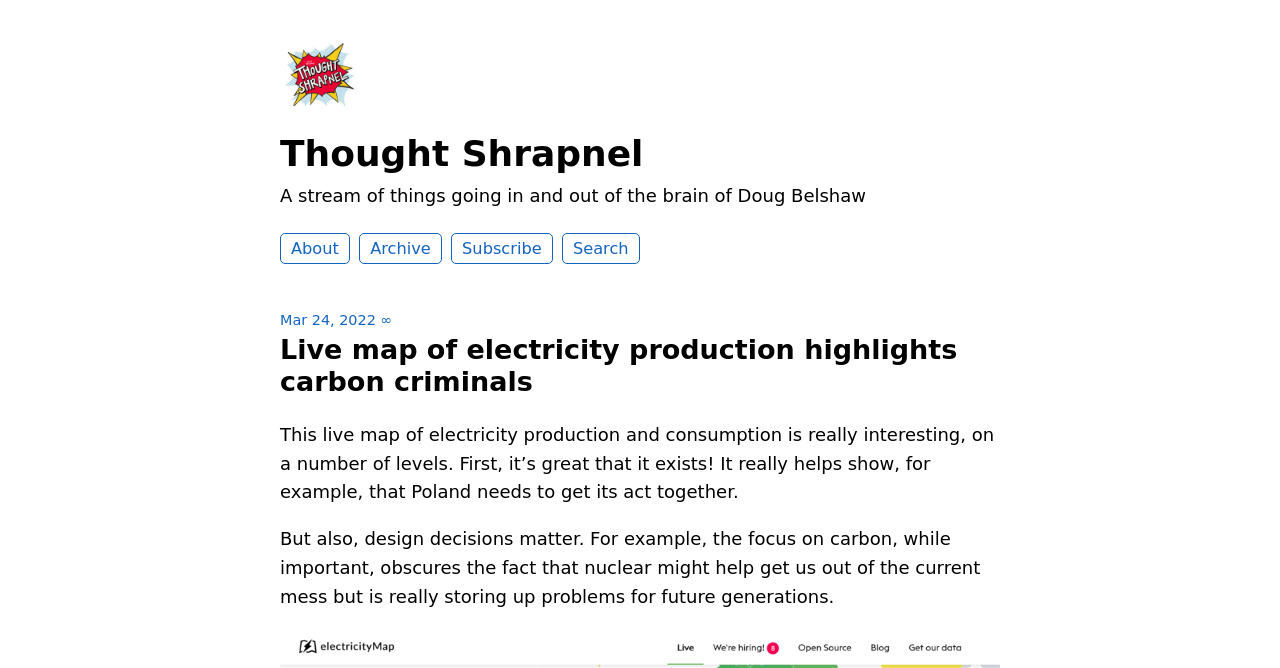What is the profile photo of?
Look at the image and answer with only one word or phrase.

Thought Shrapnel